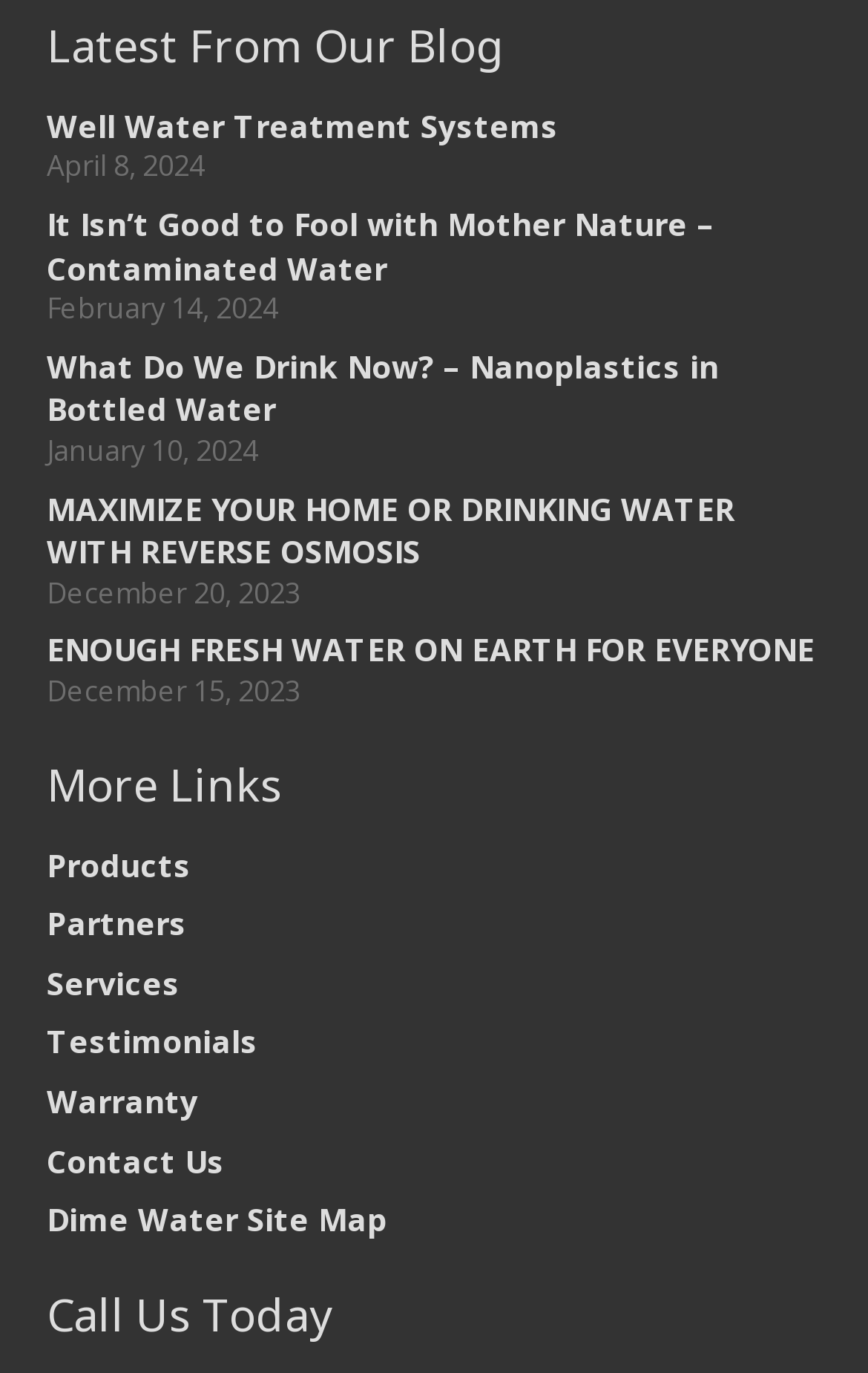Please provide the bounding box coordinates for the element that needs to be clicked to perform the instruction: "learn about well water treatment systems". The coordinates must consist of four float numbers between 0 and 1, formatted as [left, top, right, bottom].

[0.054, 0.076, 0.644, 0.107]